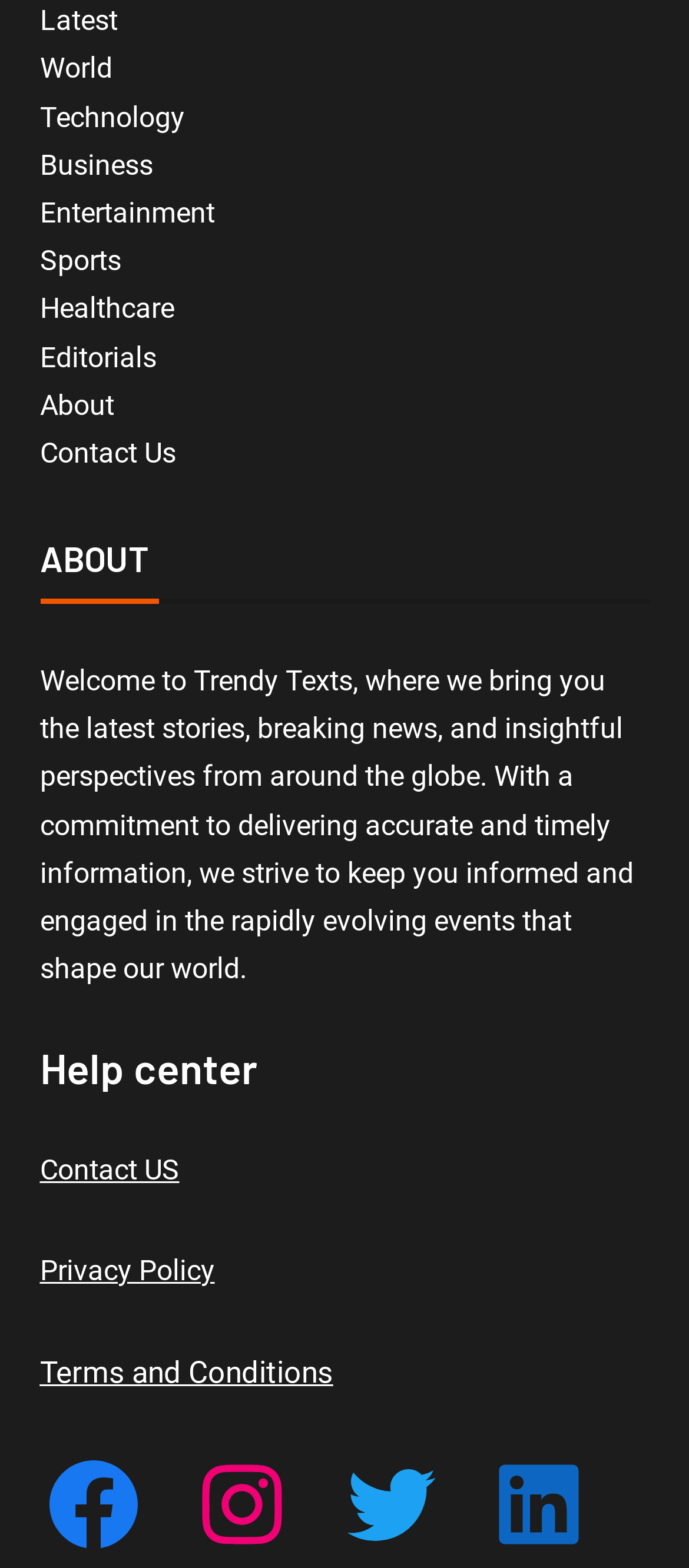Find the bounding box coordinates for the HTML element specified by: "Privacy Policy".

[0.058, 0.8, 0.312, 0.821]